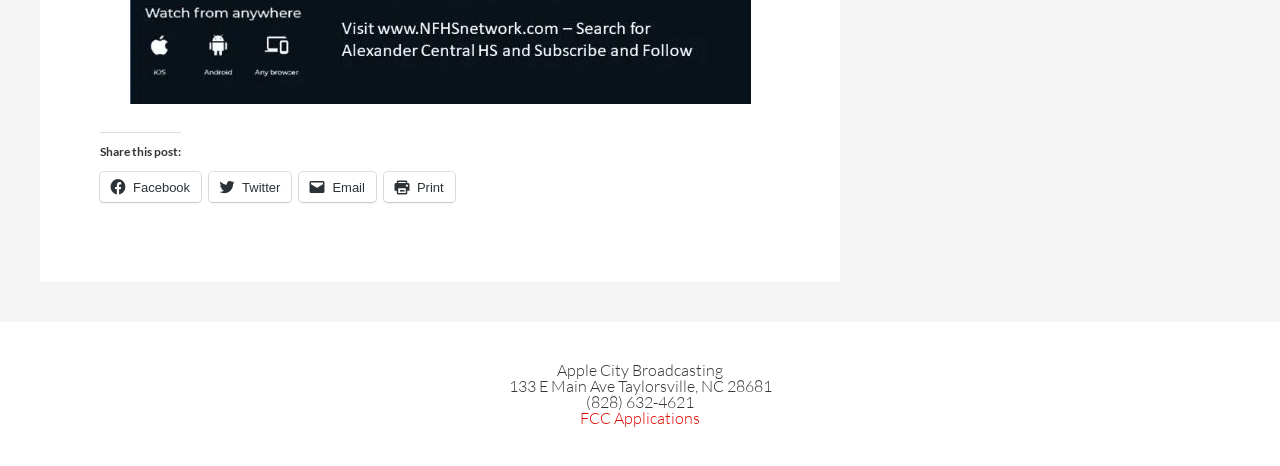What is the address of the broadcasting company?
Based on the visual information, provide a detailed and comprehensive answer.

I found the address of the broadcasting company by looking at the static text element that says '133 E Main Ave Taylorsville, NC 28681' located below the company's name.